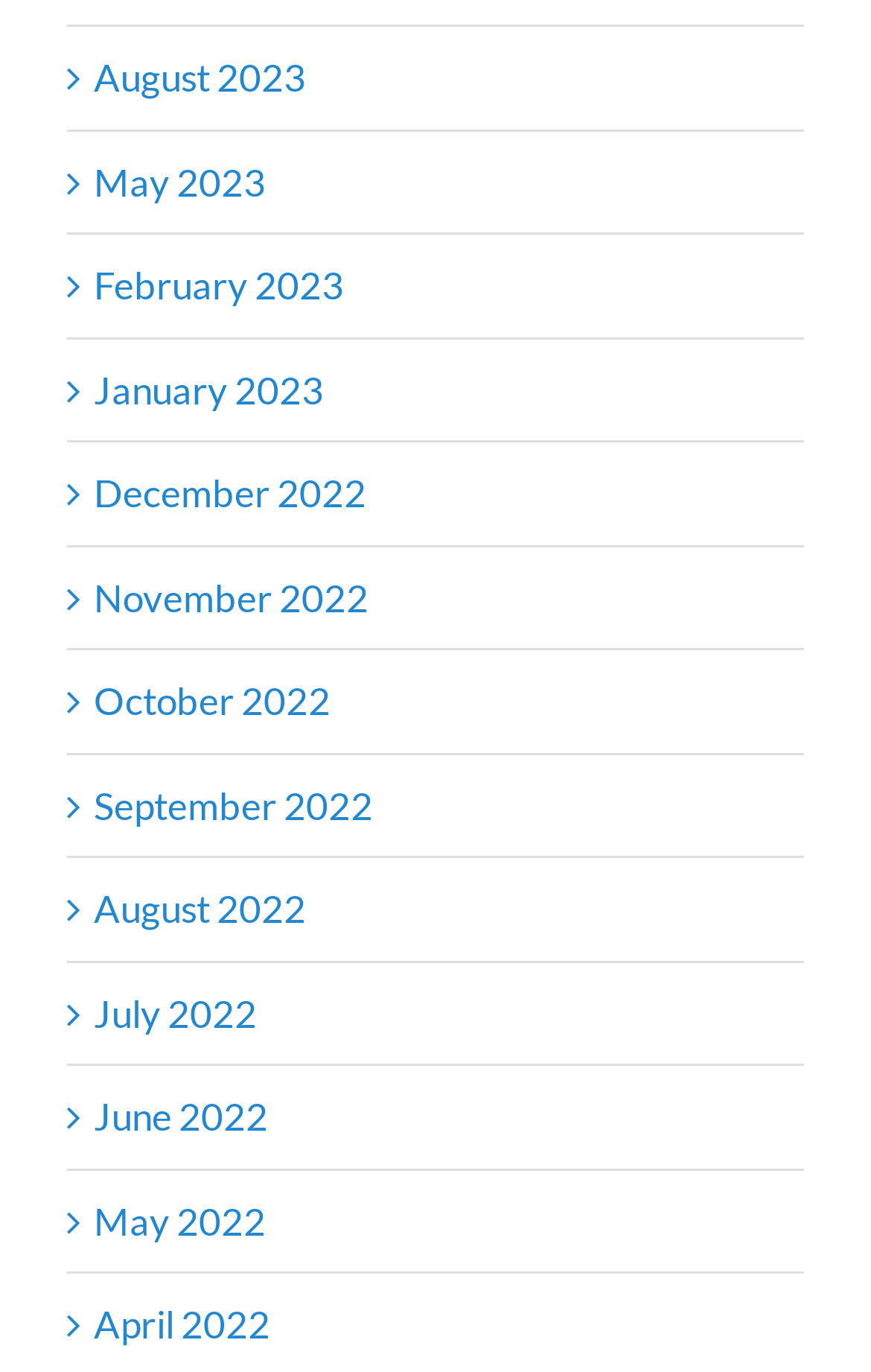From the image, can you give a detailed response to the question below:
Are the months listed in chronological order?

I examined the links on the webpage and found that the months are listed in chronological order, from the earliest (January 2022) to the latest (August 2023).